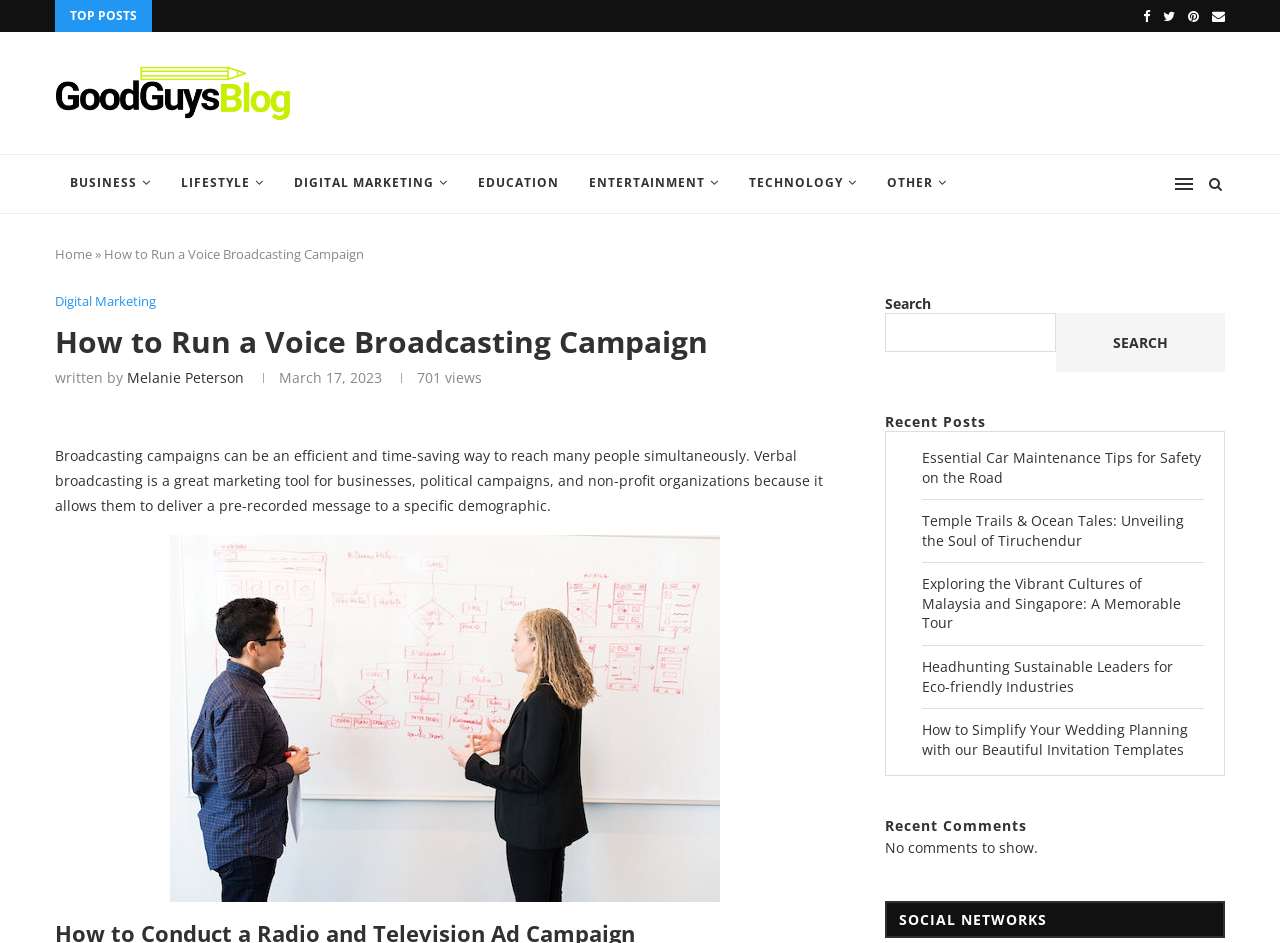Please specify the bounding box coordinates of the clickable region to carry out the following instruction: "View the 'Recent Posts'". The coordinates should be four float numbers between 0 and 1, in the format [left, top, right, bottom].

[0.691, 0.437, 0.957, 0.457]